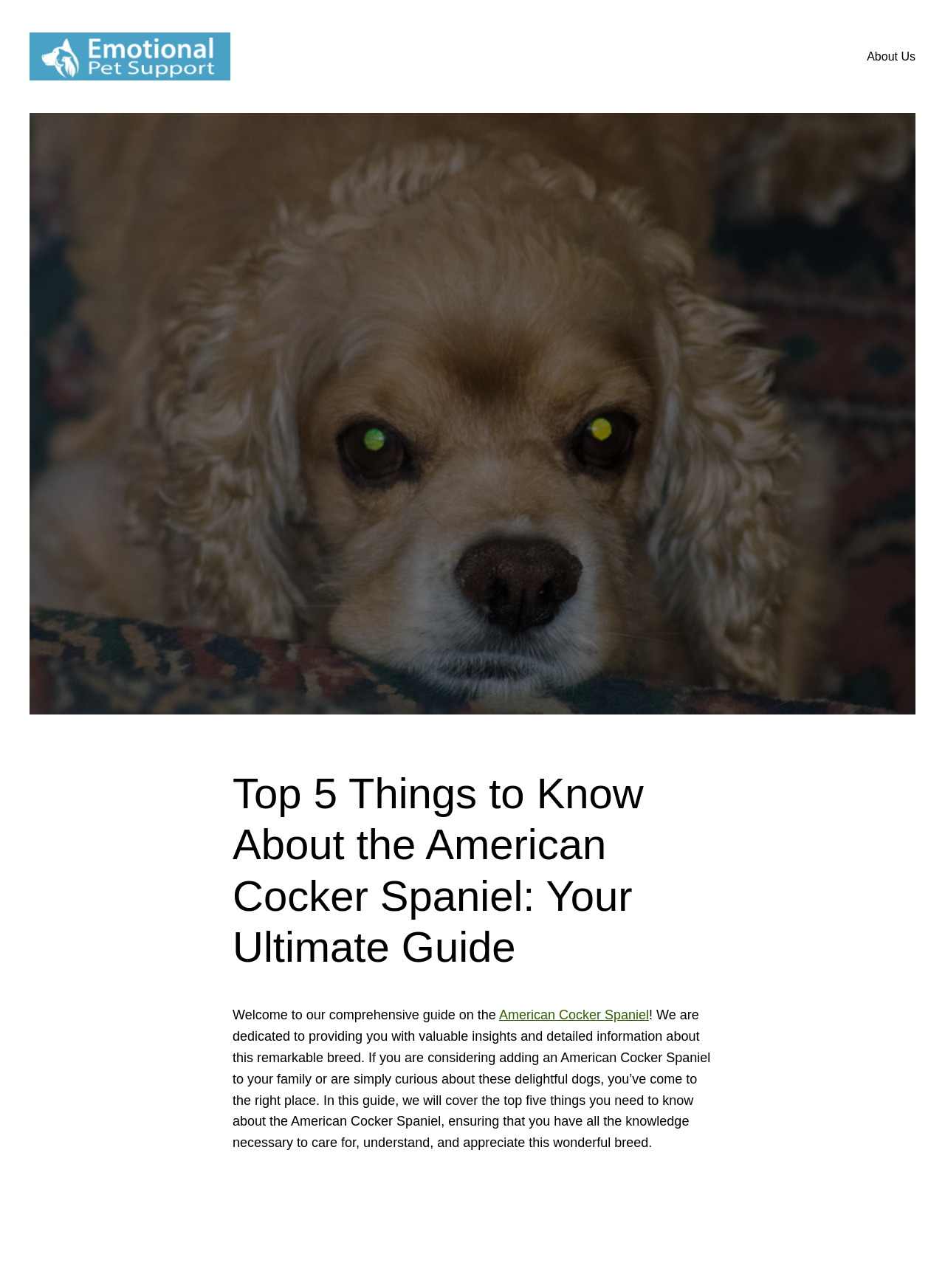Describe every aspect of the webpage comprehensively.

The webpage is a comprehensive guide to the American Cocker Spaniel breed. At the top left corner, there is a logo of "Emotional Pet Support" which is also a clickable link. To the right of the logo, there is a navigation menu with a link to "About Us". Below the navigation menu, there is a large image of an American Cocker Spaniel, taking up most of the width of the page.

The main content of the page starts with a heading that reads "Top 5 Things to Know About the American Cocker Spaniel: Your Ultimate Guide". Below the heading, there is a paragraph of text that welcomes readers to the guide and explains its purpose. The text mentions that the guide will provide valuable insights and detailed information about the breed, and that it will cover the top five things readers need to know about the American Cocker Spaniel. The paragraph also mentions that the guide is suitable for those considering adding an American Cocker Spaniel to their family or those who are simply curious about the breed.

There are a total of 2 images on the page, one of which is the logo of "Emotional Pet Support" and the other is the large image of the American Cocker Spaniel. There are also 3 links on the page, one to "Emotional Pet Support", one to "About Us", and one to "American Cocker Spaniel".